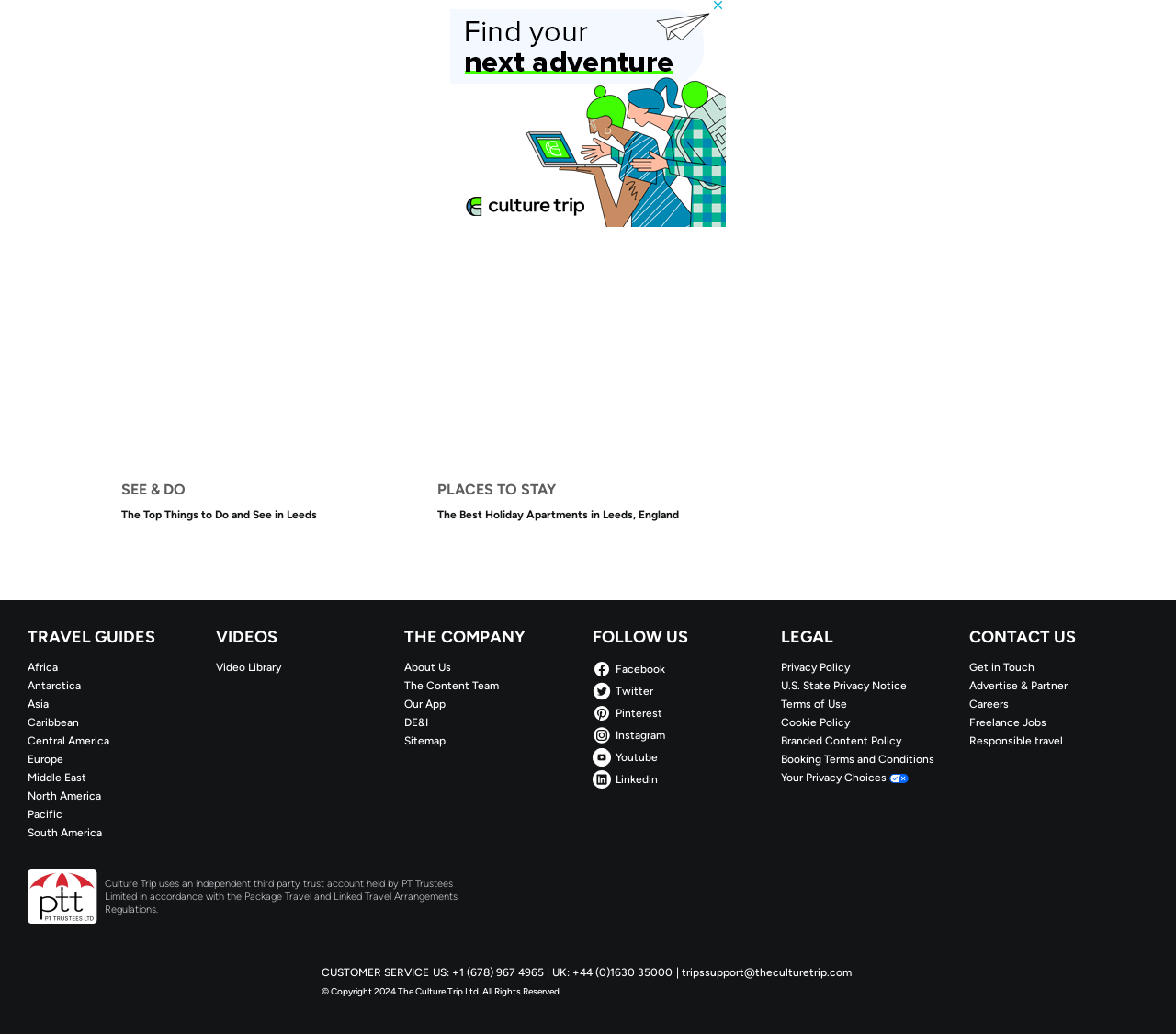Identify the bounding box coordinates for the UI element described as follows: Caribbean. Use the format (top-left x, top-left y, bottom-right x, bottom-right y) and ensure all values are floating point numbers between 0 and 1.

[0.023, 0.692, 0.176, 0.706]